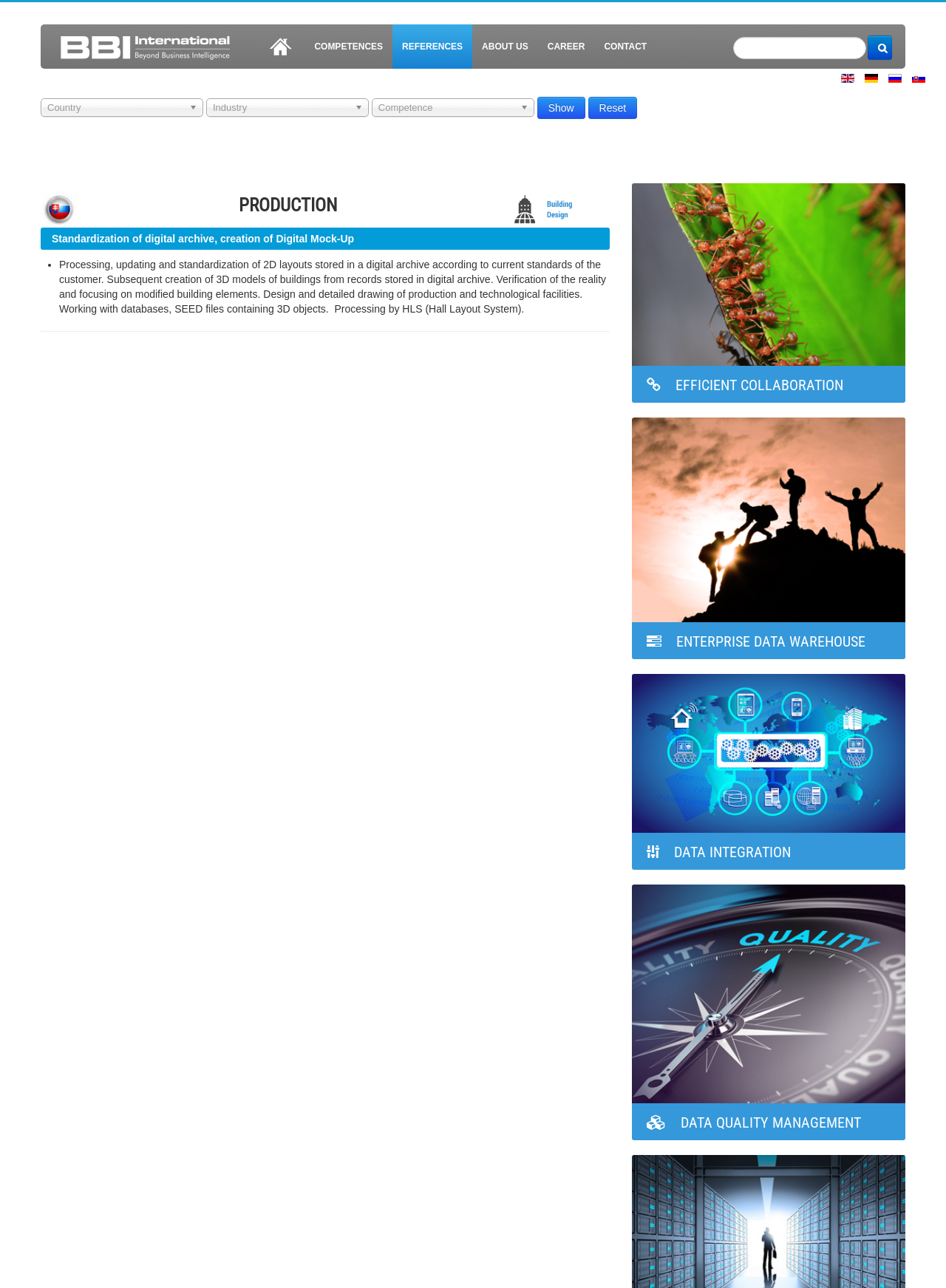Pinpoint the bounding box coordinates of the clickable area necessary to execute the following instruction: "Show results". The coordinates should be given as four float numbers between 0 and 1, namely [left, top, right, bottom].

[0.568, 0.075, 0.619, 0.092]